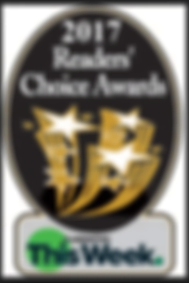Illustrate the image with a detailed caption.

The image showcases the "2017 Readers' Choice Awards" emblem, a prestigious recognition in the community. Central to the design are three golden stars, symbolizing excellence and achievement, set against a sleek black background. The text prominently features "2017 Readers' Choice Awards," highlighting the annual celebration of local favorites as voted by residents. Below, the phrase "This Week" is included, possibly indicating the publication that hosts the awards. This emblem signifies not only accomplishments but also community trust and popularity among the various services recognized in the region.